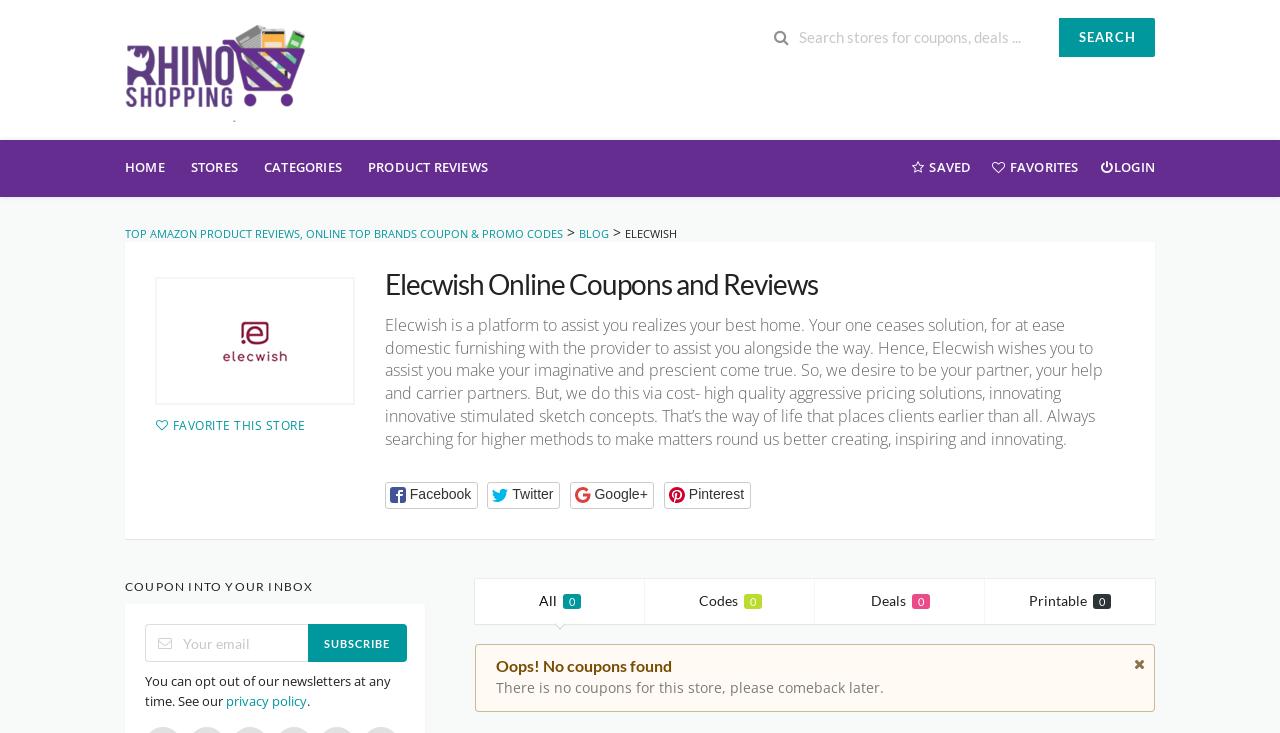Please identify the bounding box coordinates of the element I need to click to follow this instruction: "View product reviews".

[0.277, 0.191, 0.391, 0.269]